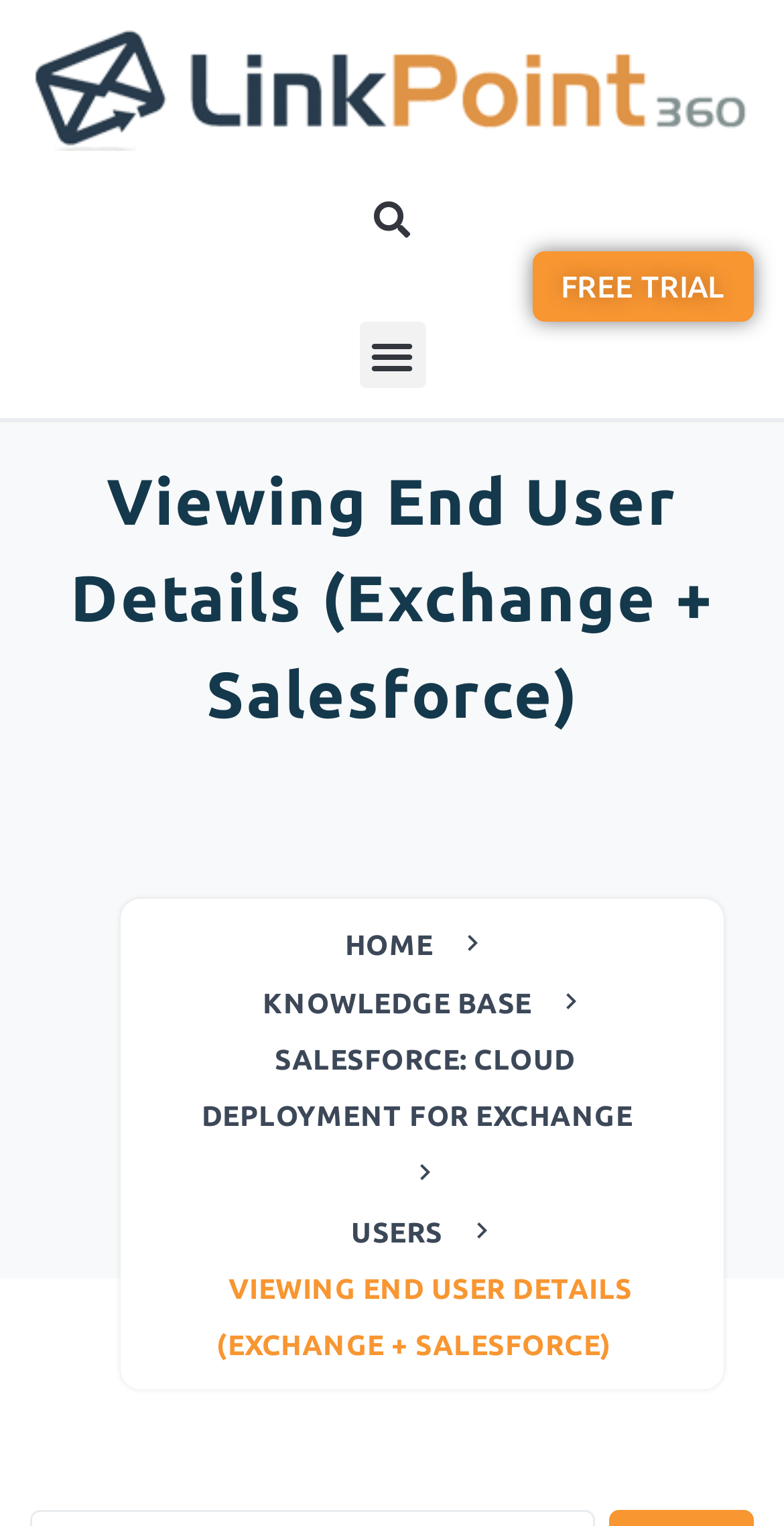Please respond to the question using a single word or phrase:
What is the call-to-action on the top right?

FREE TRIAL